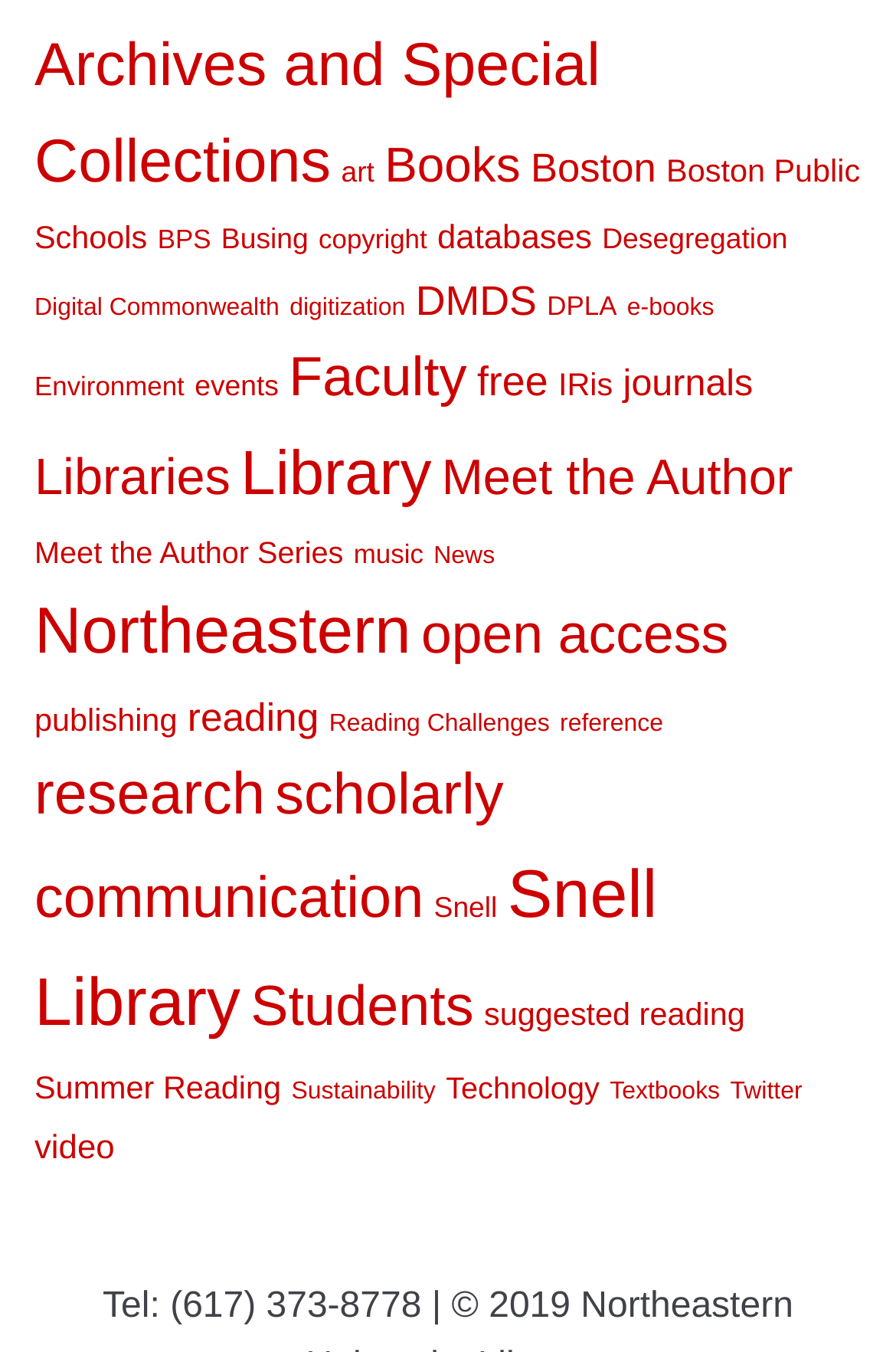Please specify the bounding box coordinates of the area that should be clicked to accomplish the following instruction: "View Books". The coordinates should consist of four float numbers between 0 and 1, i.e., [left, top, right, bottom].

[0.429, 0.102, 0.581, 0.143]